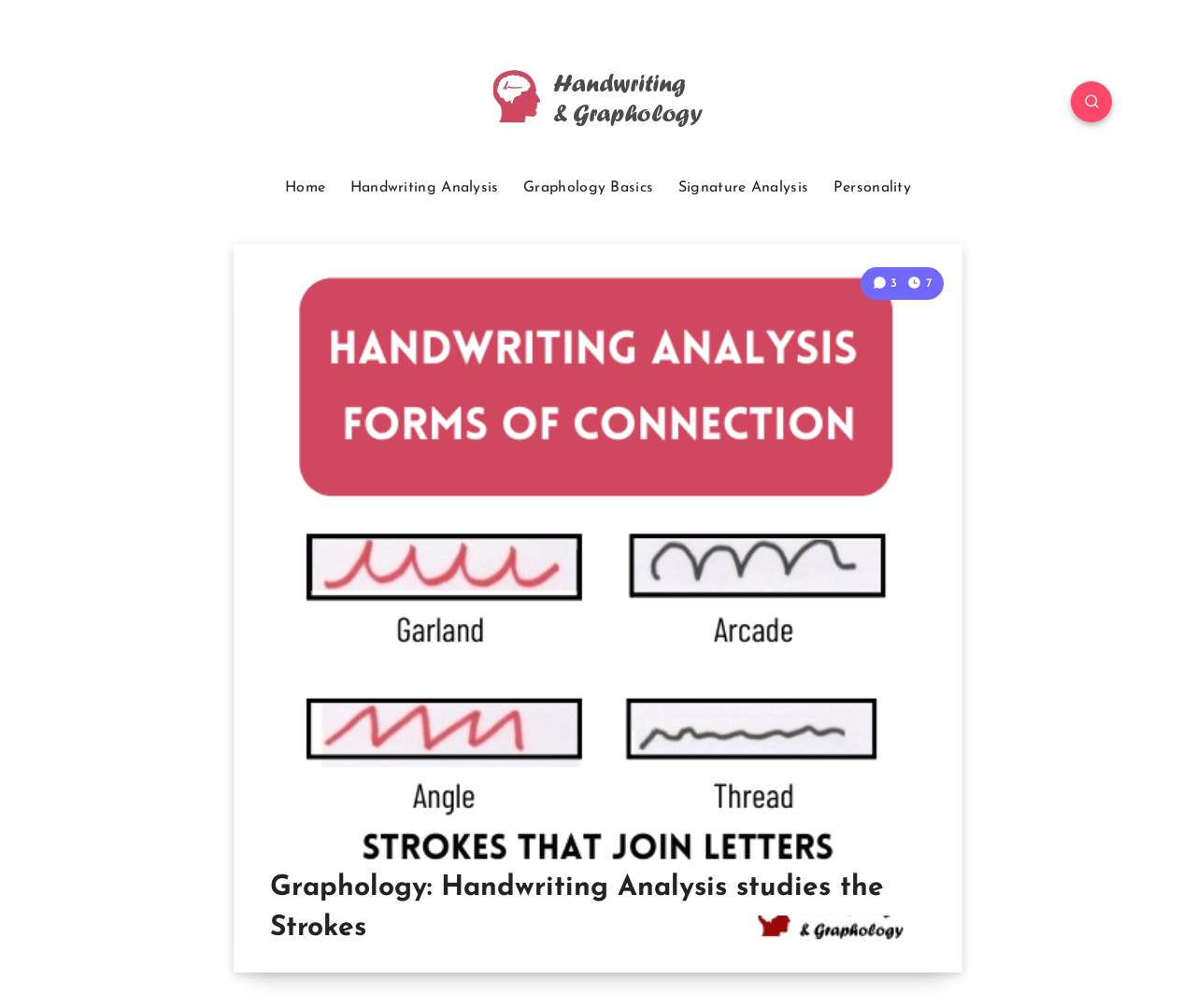Please extract the primary headline from the webpage.

Graphology: Handwriting Analysis studies the Strokes